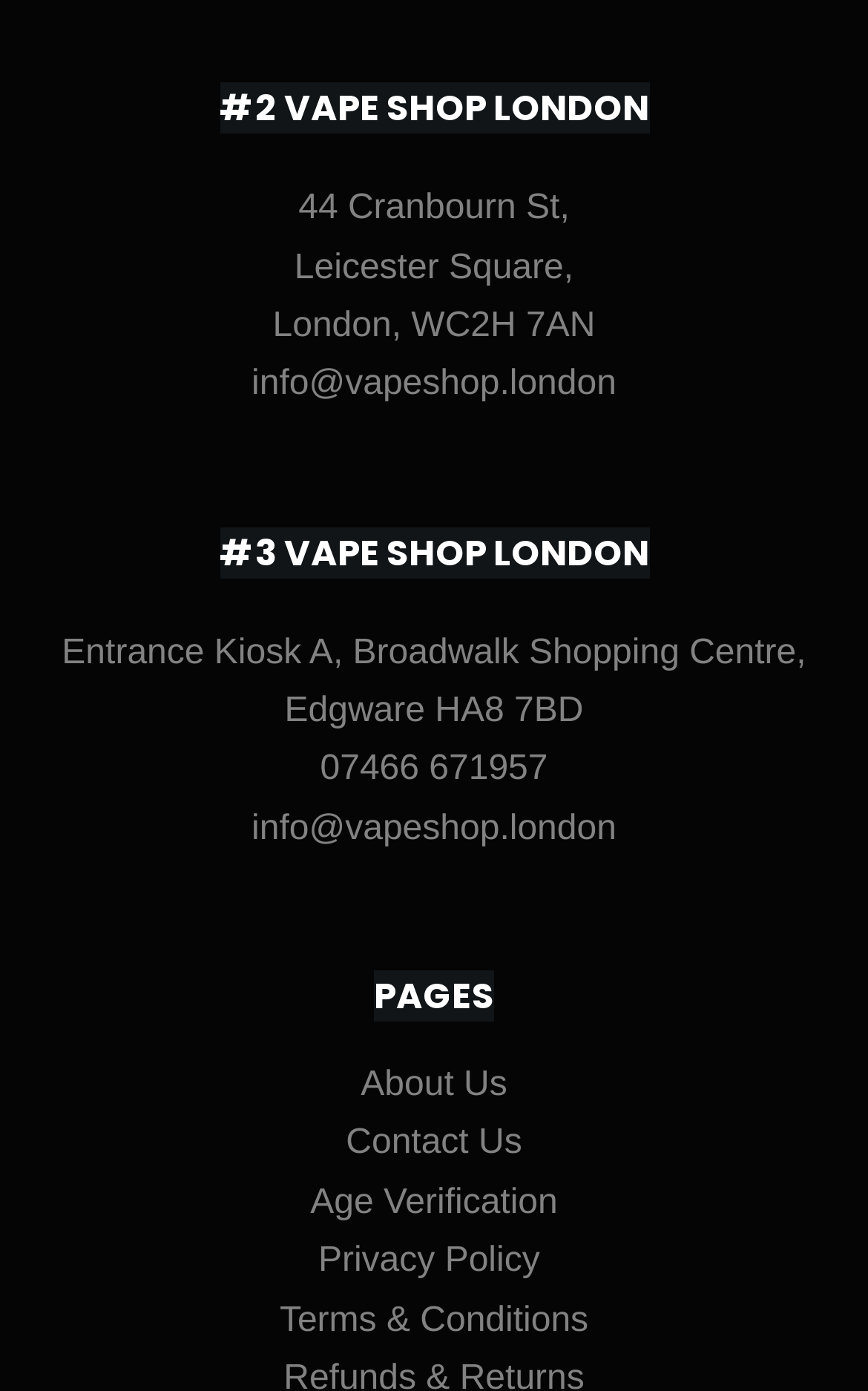Find the bounding box coordinates for the element that must be clicked to complete the instruction: "Call the store". The coordinates should be four float numbers between 0 and 1, indicated as [left, top, right, bottom].

[0.369, 0.54, 0.631, 0.567]